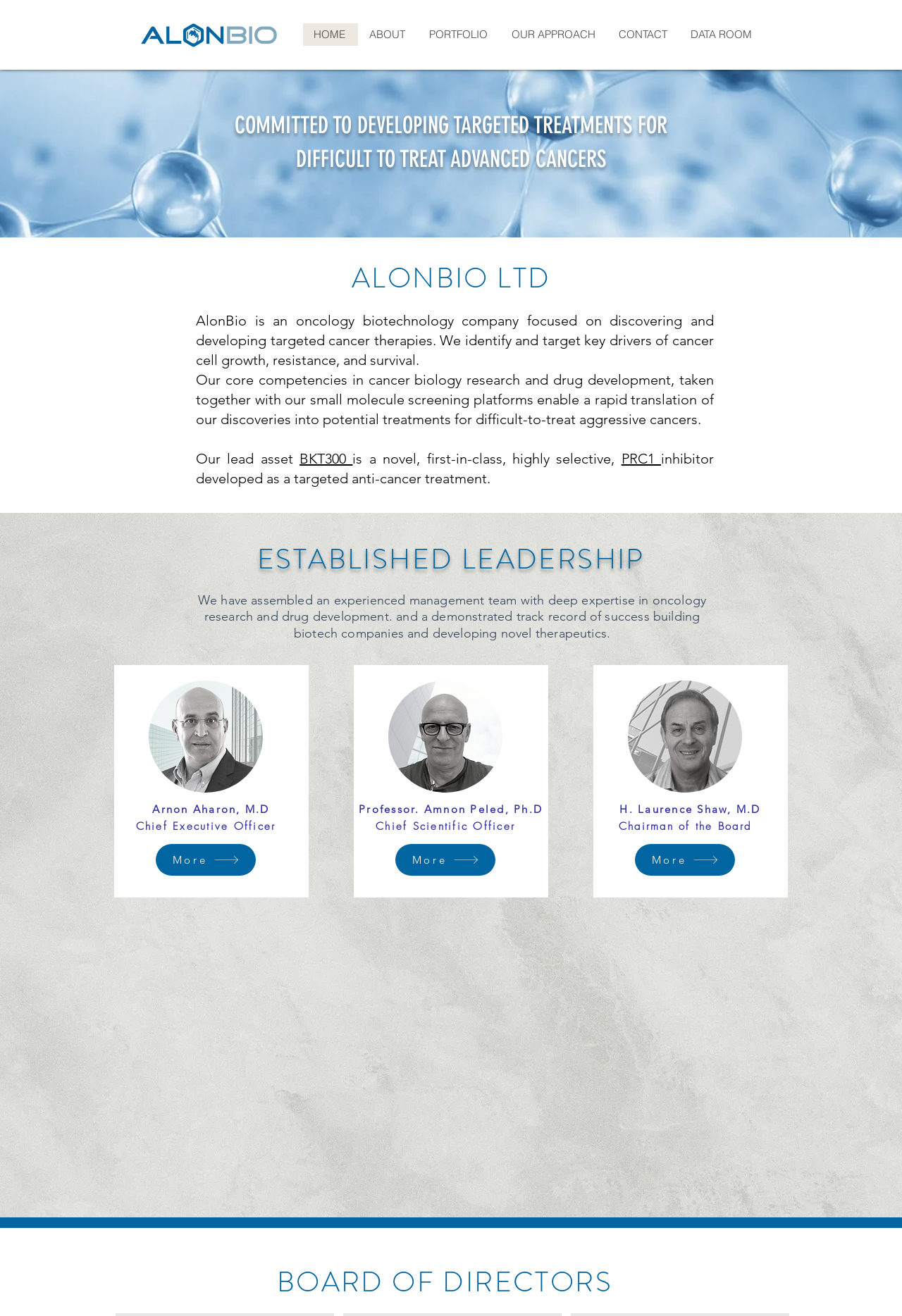Identify the bounding box coordinates of the clickable region required to complete the instruction: "Click the More button next to Arnon Aharon, M.D". The coordinates should be given as four float numbers within the range of 0 and 1, i.e., [left, top, right, bottom].

[0.173, 0.641, 0.284, 0.666]